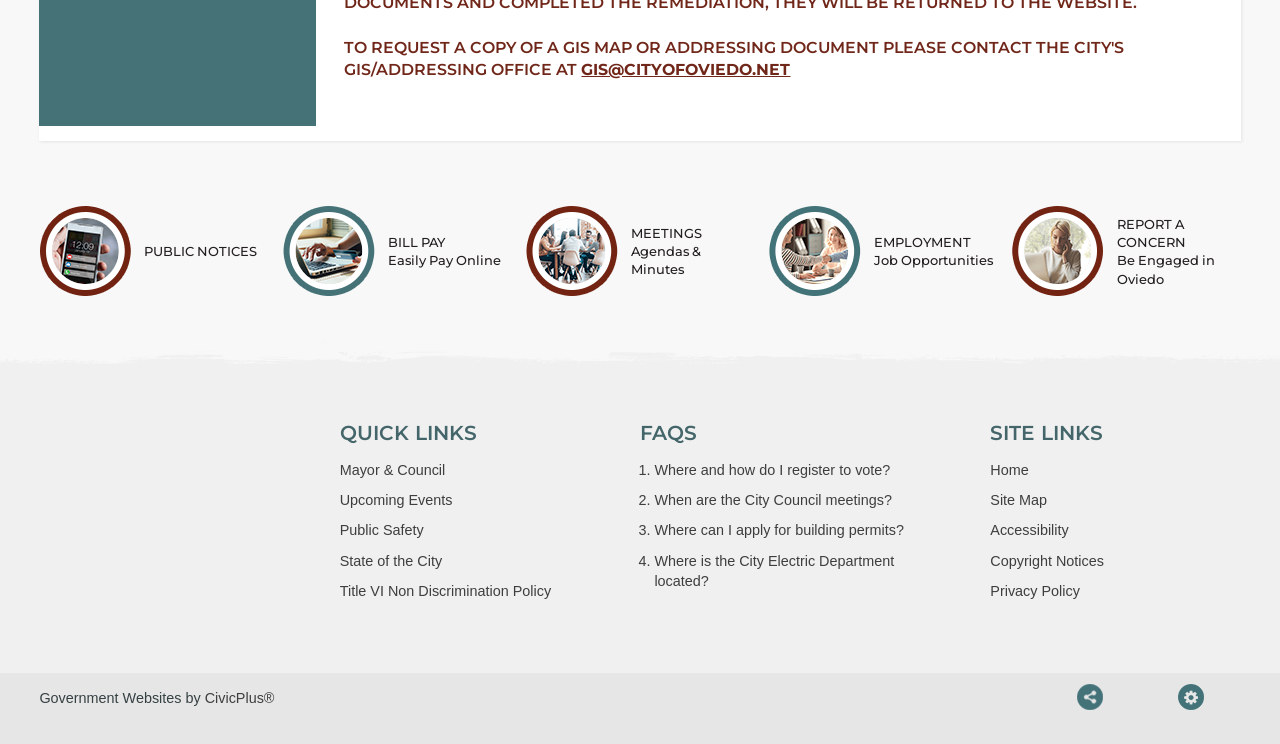Using the details from the image, please elaborate on the following question: What is the contact email for the City's GIS/Addressing Office?

The contact email can be found in the heading element at the top of the page, which says 'TO REQUEST A COPY OF A GIS MAP OR ADDRESSING DOCUMENT PLEASE CONTACT THE CITY'S GIS/ADDRESSING OFFICE AT GIS@CITYOFOVIEDO.NET'.